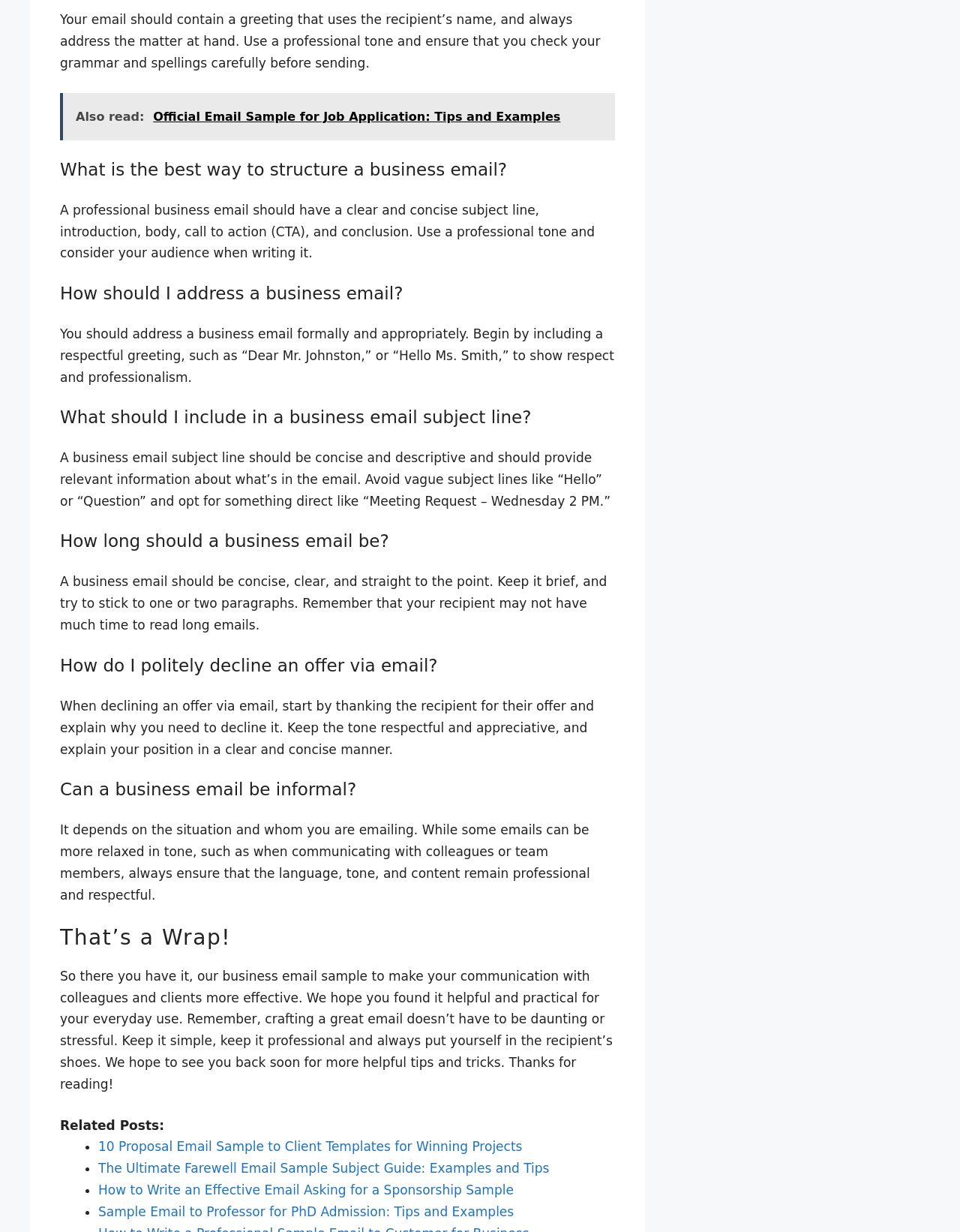Give a succinct answer to this question in a single word or phrase: 
What should a business email subject line be?

Concise and descriptive